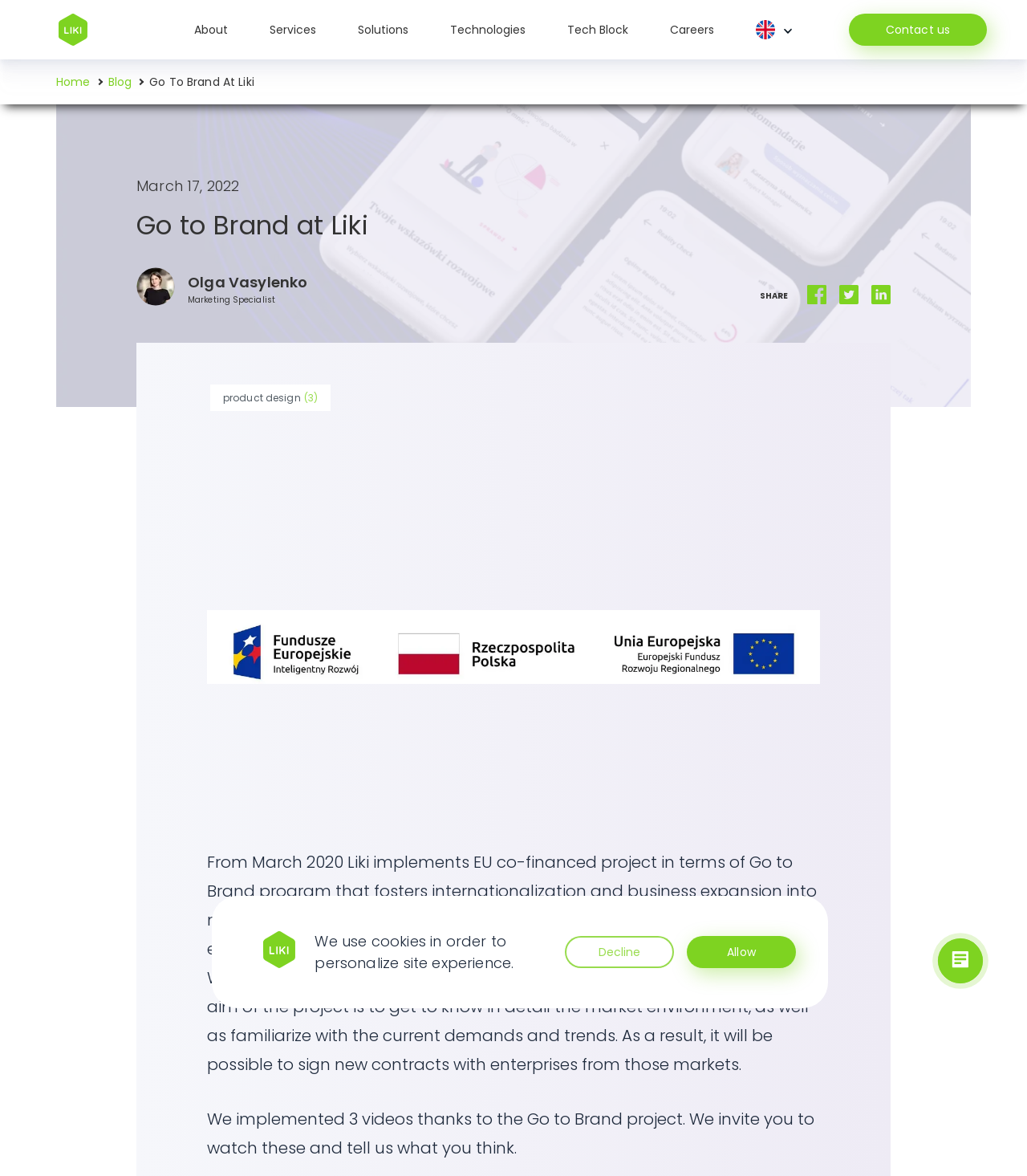Based on the image, please elaborate on the answer to the following question:
What is the purpose of the Go to Brand project?

The purpose of the Go to Brand project is to foster internationalization and business expansion into new markets, which is mentioned in the text 'From March 2020 Liki implements EU co-financed project in terms of Go to Brand program that fosters internationalization and business expansion into new markets'.